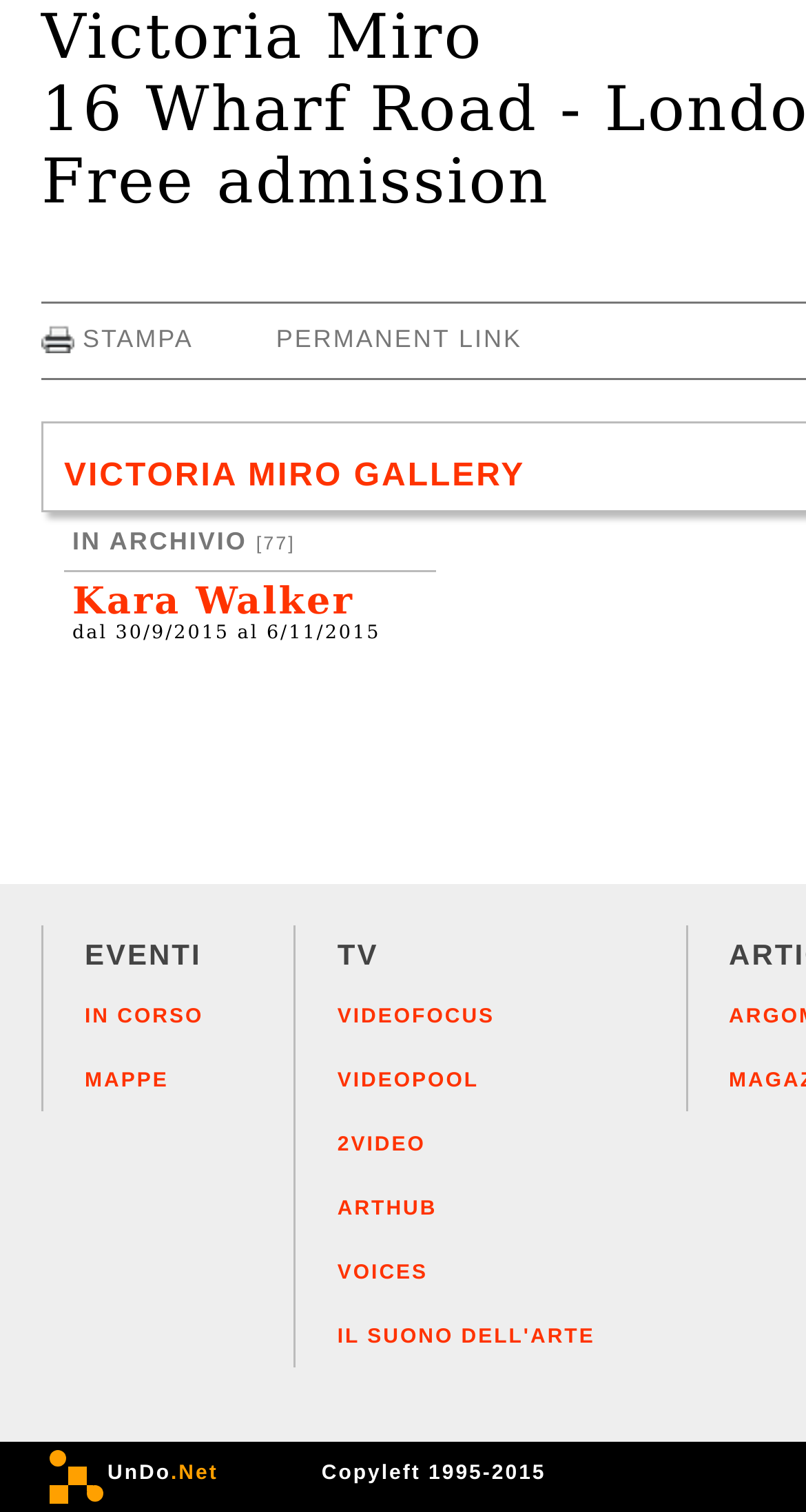Given the webpage screenshot, identify the bounding box of the UI element that matches this description: "stampa".

[0.103, 0.215, 0.24, 0.234]